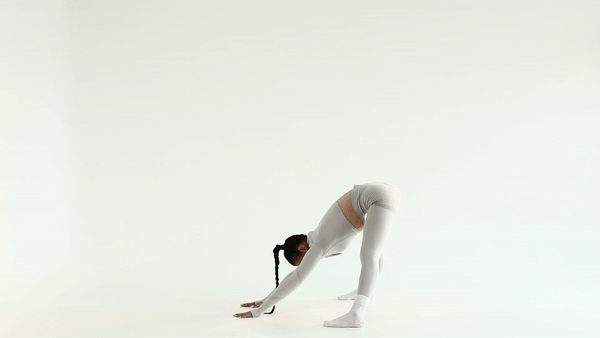What shape does the person's body form?
From the screenshot, supply a one-word or short-phrase answer.

V shape